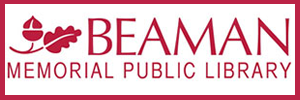Consider the image and give a detailed and elaborate answer to the question: 
What is the purpose of the library?

The library's emblem signifies its dedication to serving the public and providing access to resources and information for all, which is its primary purpose.